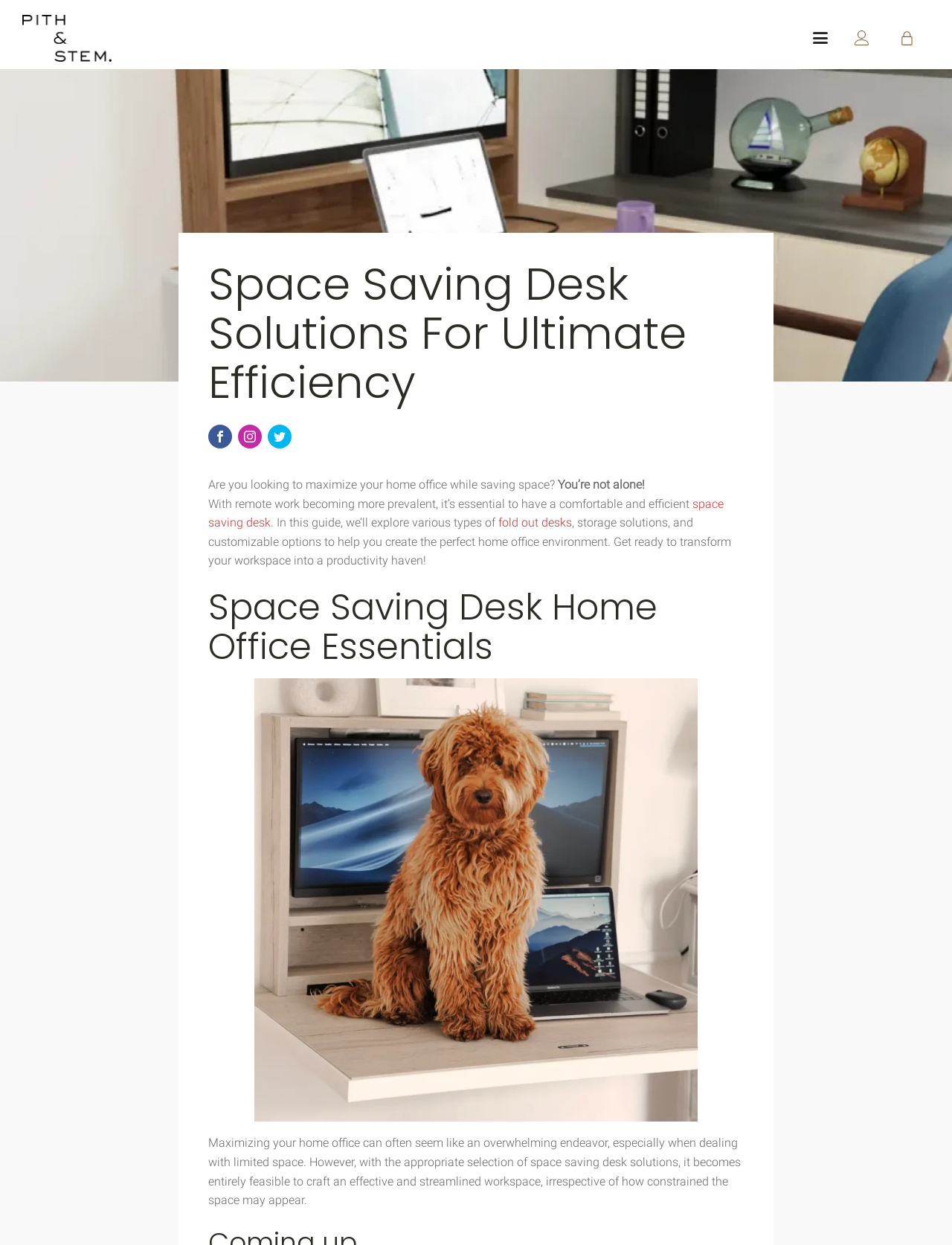Determine and generate the text content of the webpage's headline.

Space Saving Desk Solutions For Ultimate Efficiency